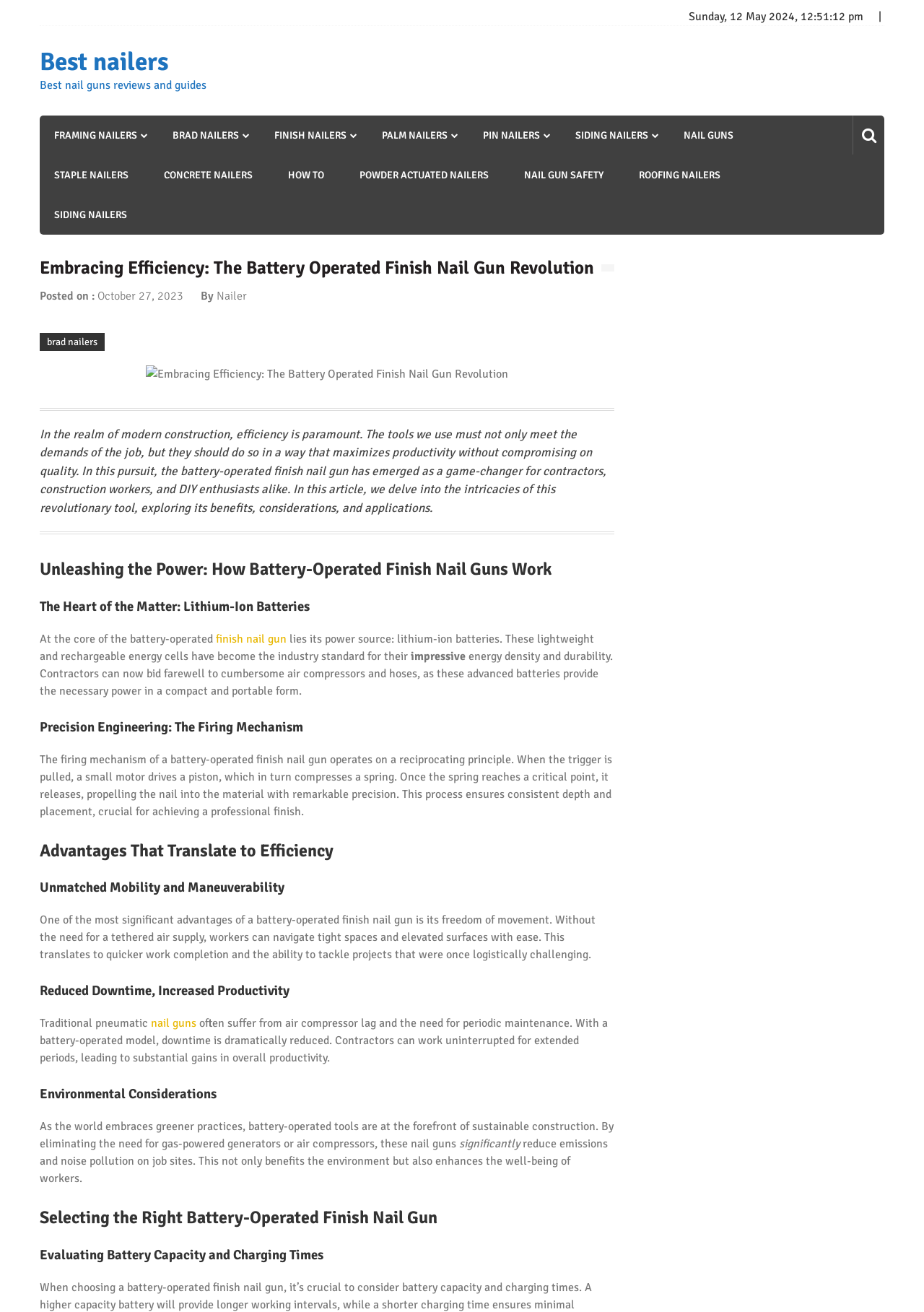Create an elaborate caption for the webpage.

This webpage is about battery-operated finish nail guns, with a focus on their efficiency and benefits. At the top, there is a date and time stamp, "Sunday, 12 May 2024, 12:51:13 pm", followed by a heading "Best nailers" with a link to the same text. Below this, there are several links to different types of nailers, including framing, brad, finish, palm, pin, siding, and staple nailers.

The main content of the webpage is divided into sections, each with a heading. The first section is an introduction to the benefits of battery-operated finish nail guns, which includes a blockquote with a summary of the article. Below this, there is an image related to the topic.

The subsequent sections delve into the details of how battery-operated finish nail guns work, including the role of lithium-ion batteries, the firing mechanism, and the advantages of these tools. These advantages include precision engineering, unmatched mobility and maneuverability, reduced downtime, and increased productivity, as well as environmental considerations.

Throughout the webpage, there are several headings and subheadings that break up the content into manageable sections. The text is informative and descriptive, providing detailed explanations of the benefits and features of battery-operated finish nail guns.